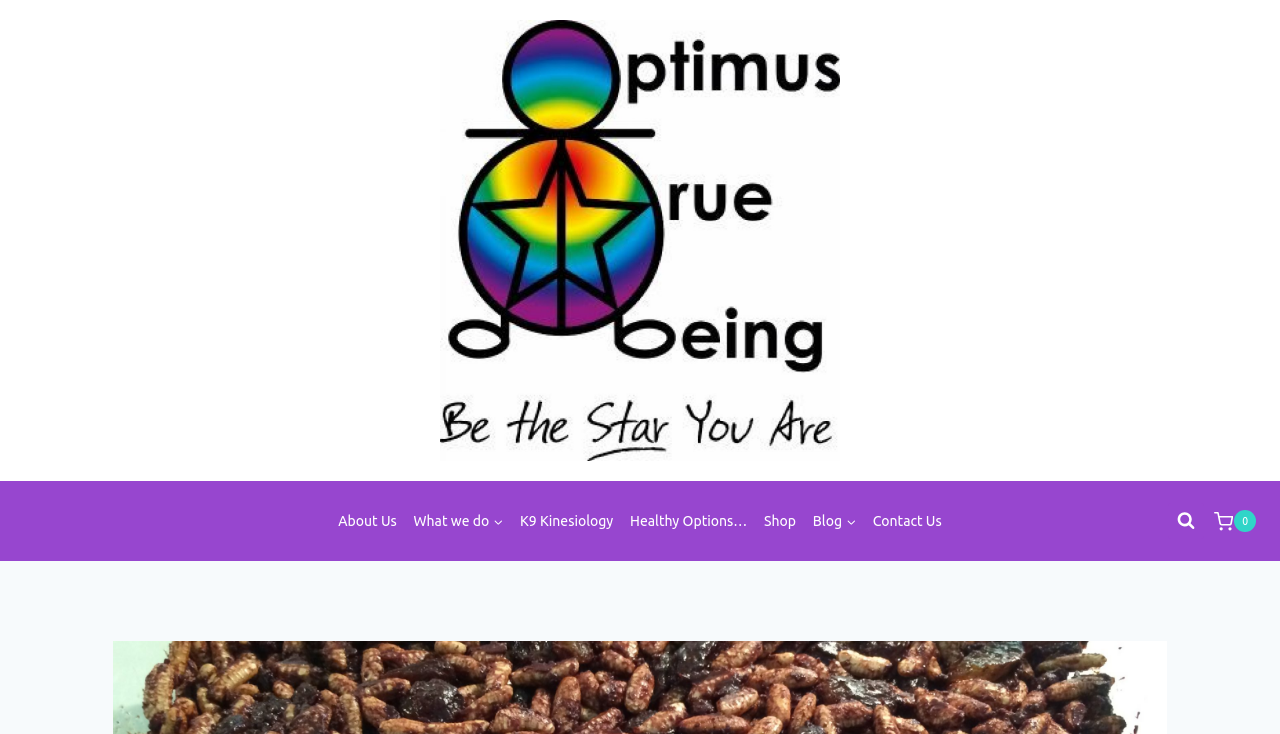Using the element description Shop, predict the bounding box coordinates for the UI element. Provide the coordinates in (top-left x, top-left y, bottom-right x, bottom-right y) format with values ranging from 0 to 1.

[0.59, 0.684, 0.628, 0.737]